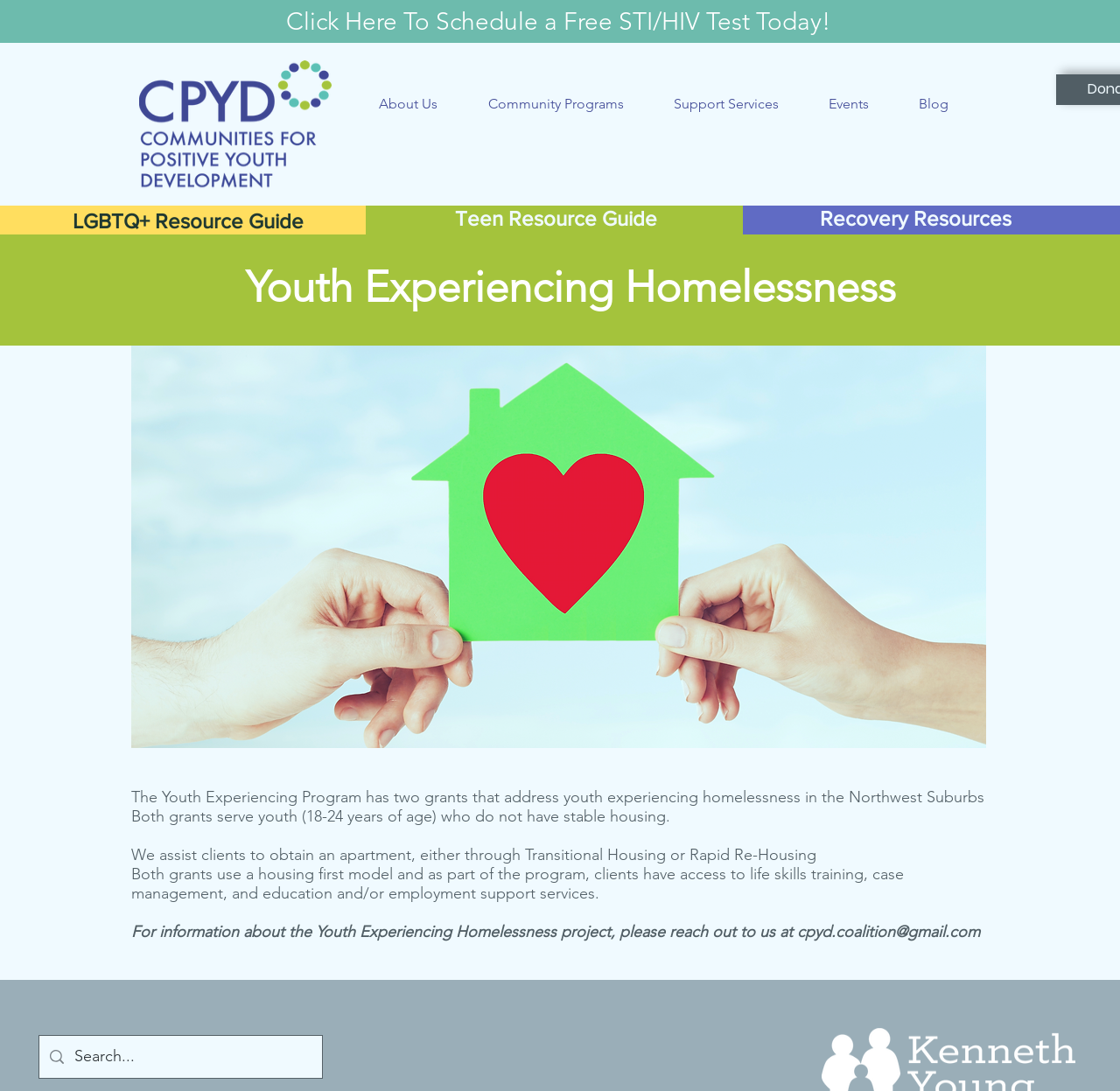Pinpoint the bounding box coordinates of the element to be clicked to execute the instruction: "Click on the CPYD logo".

[0.124, 0.055, 0.296, 0.116]